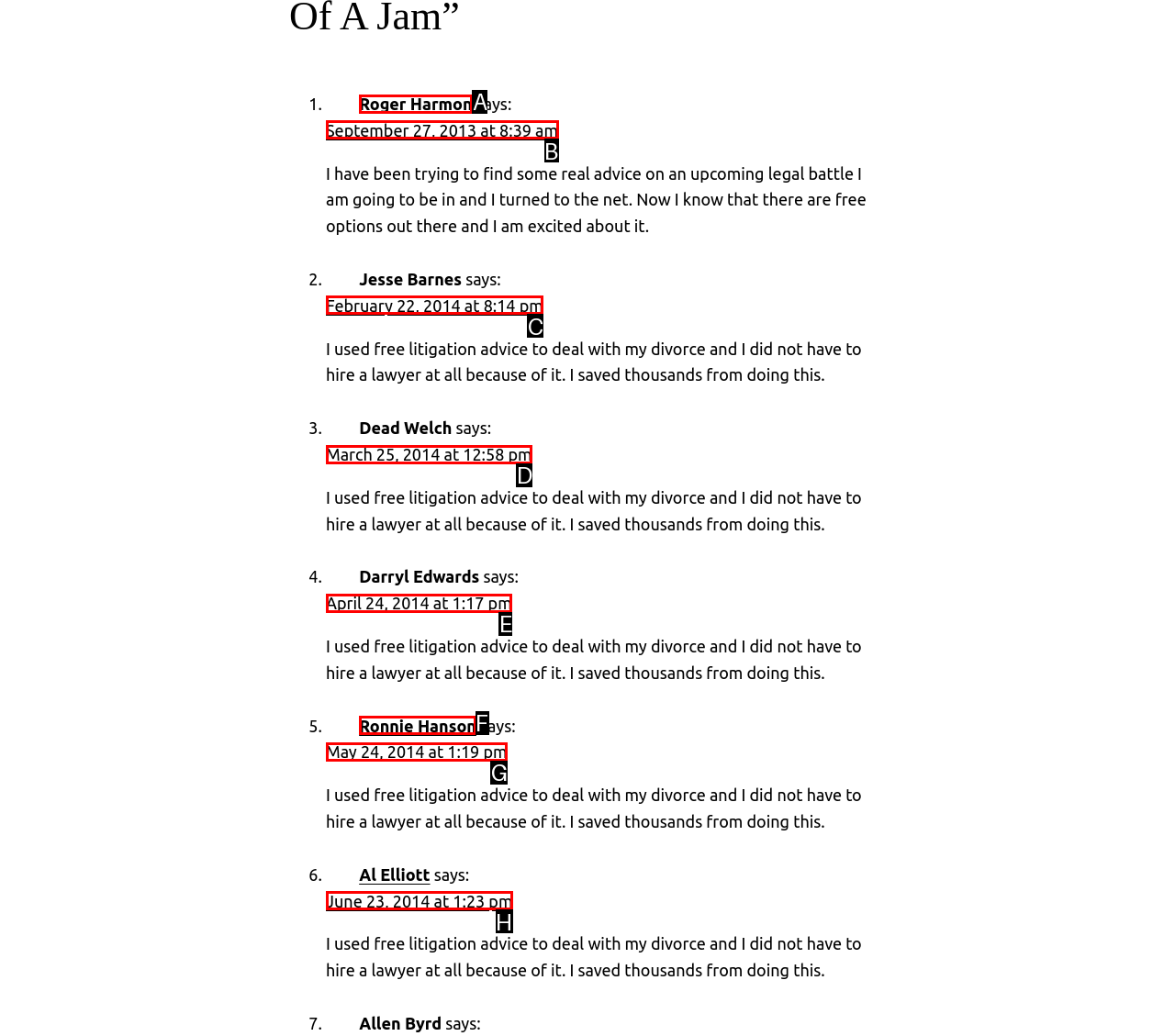Indicate which lettered UI element to click to fulfill the following task: Click on the link to view the post of Ronnie Hanson
Provide the letter of the correct option.

F